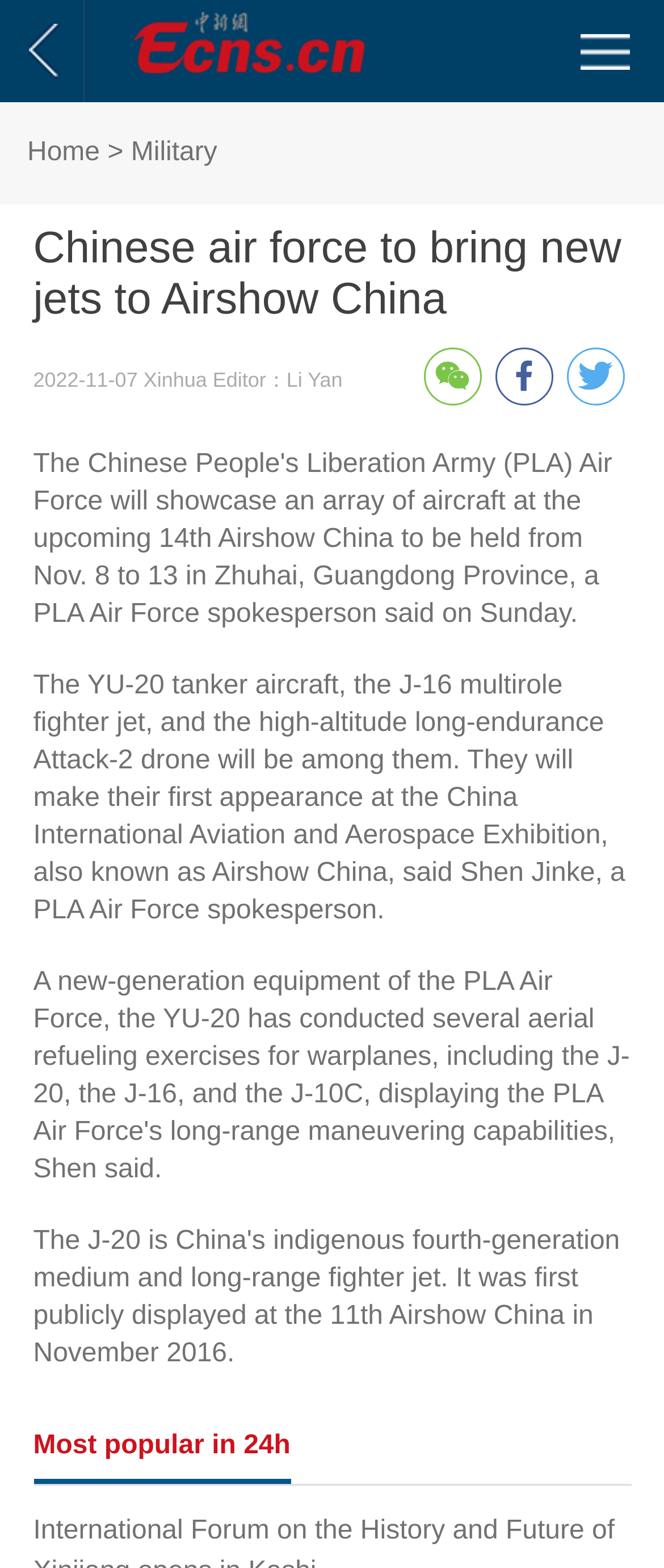Describe every aspect of the webpage comprehensively.

The webpage appears to be a news article about the Chinese air force's participation in Airshow China. At the top left of the page, there is a link, followed by a small image. Below this, there is a horizontal navigation menu with links to "Home" and "Military". 

The main title of the article, "Chinese air force to bring new jets to Airshow China", is prominently displayed in the middle of the top section of the page. Below this, there is a subtitle with the date "2022-11-07" and the editor's name, "Li Yan". 

The main content of the article is a paragraph of text that describes the new jets that will be showcased at Airshow China, including the YU-20 tanker aircraft, the J-16 multirole fighter jet, and the high-altitude long-endurance Attack-2 drone. This text is located in the middle section of the page.

At the bottom of the page, there are three social media links, represented by icons, aligned horizontally. Below these, there is a section labeled "Most popular in 24h", which likely lists popular news articles from the past 24 hours.